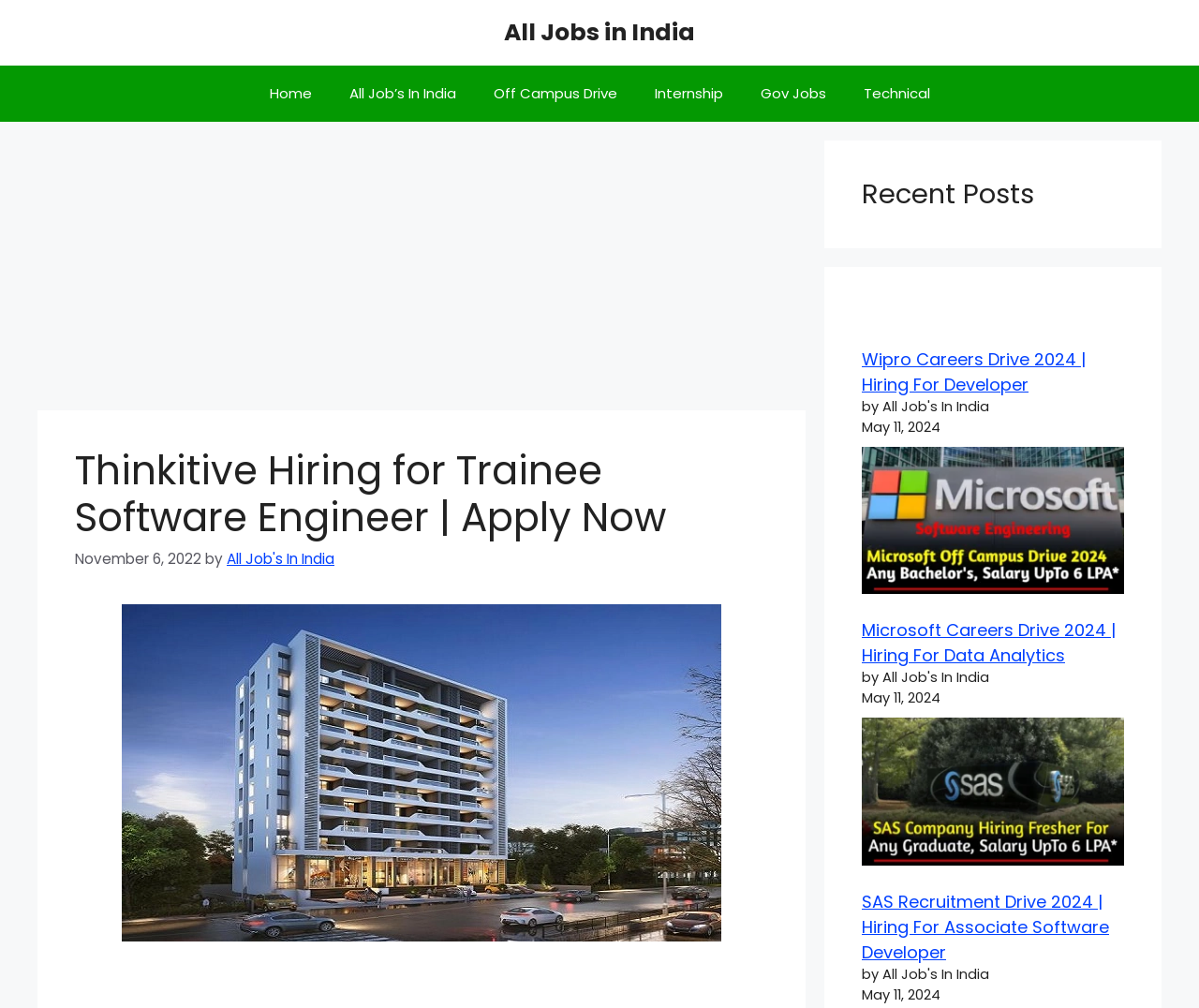What is the name of the company in the second recent post?
Refer to the image and provide a one-word or short phrase answer.

Microsoft